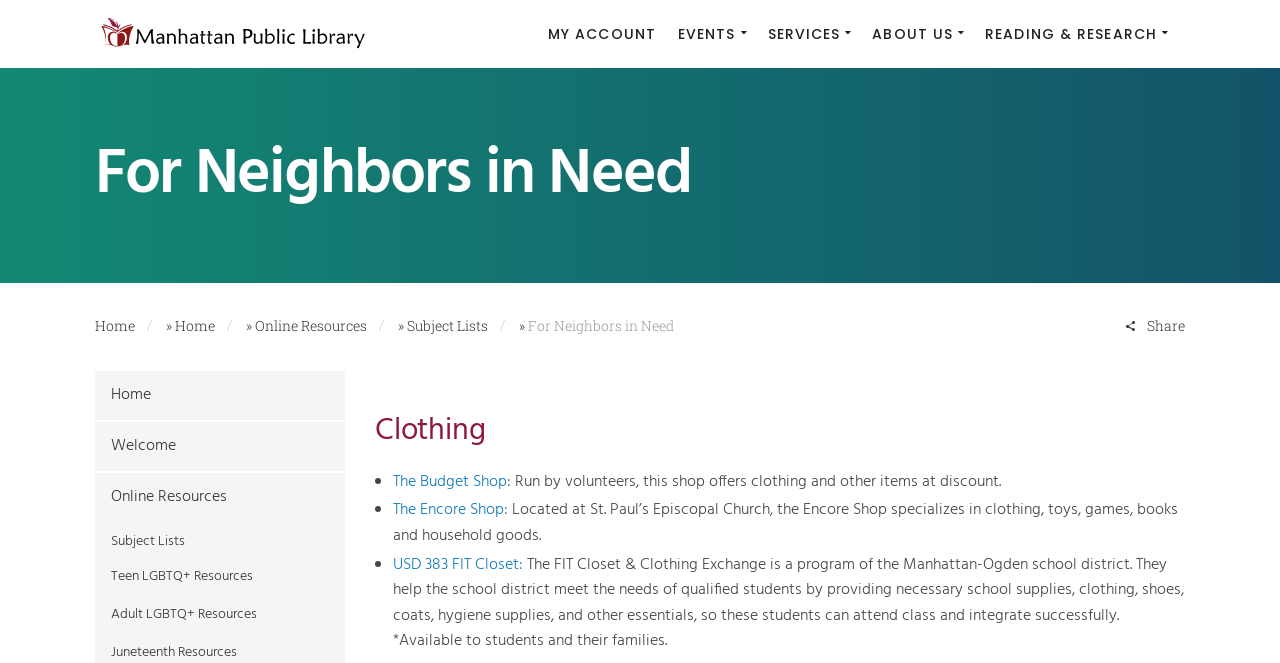Please identify the bounding box coordinates of the element's region that needs to be clicked to fulfill the following instruction: "View my account". The bounding box coordinates should consist of four float numbers between 0 and 1, i.e., [left, top, right, bottom].

[0.428, 0.0, 0.512, 0.103]